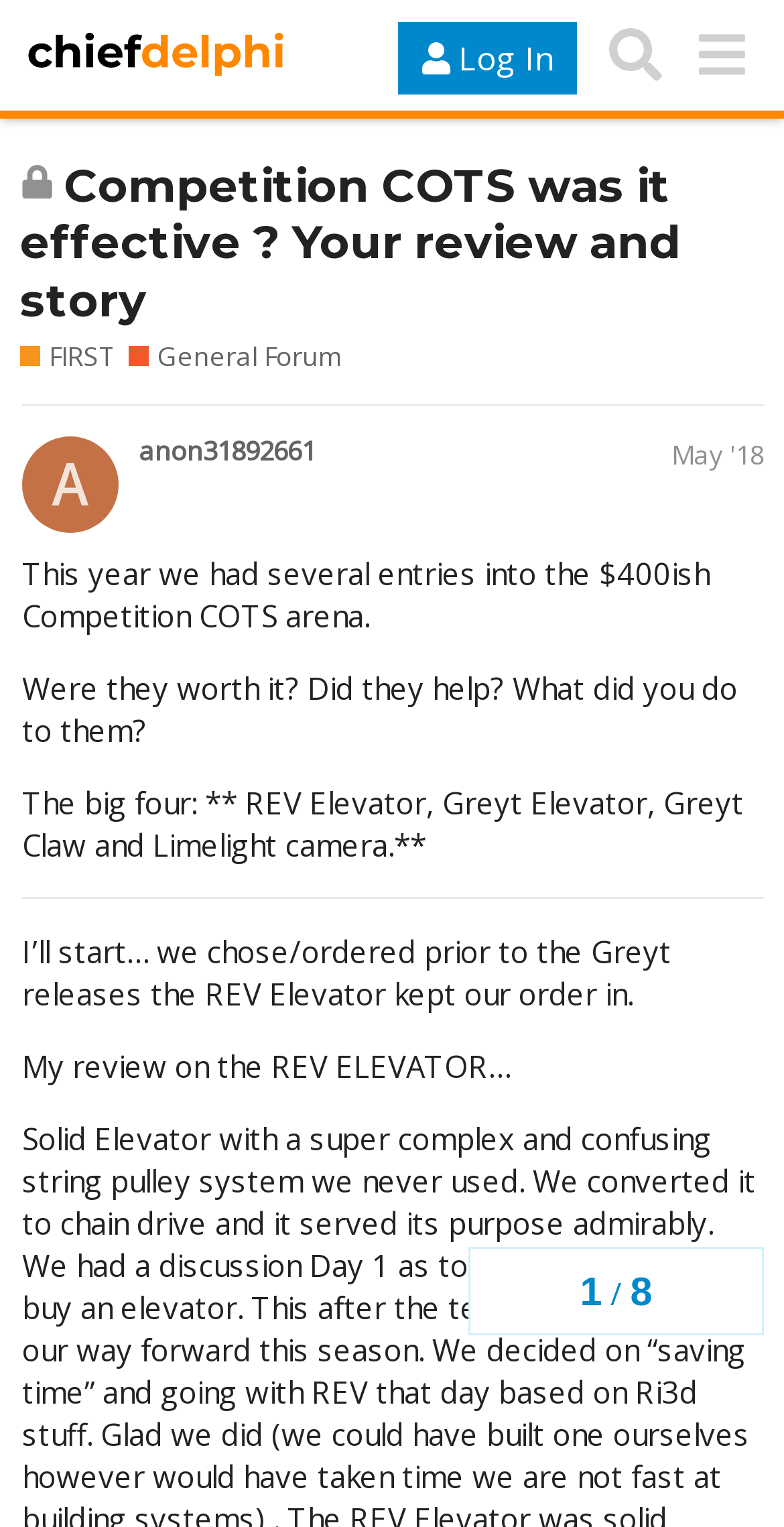What is the topic of this discussion?
Examine the image and give a concise answer in one word or a short phrase.

Competition COTS